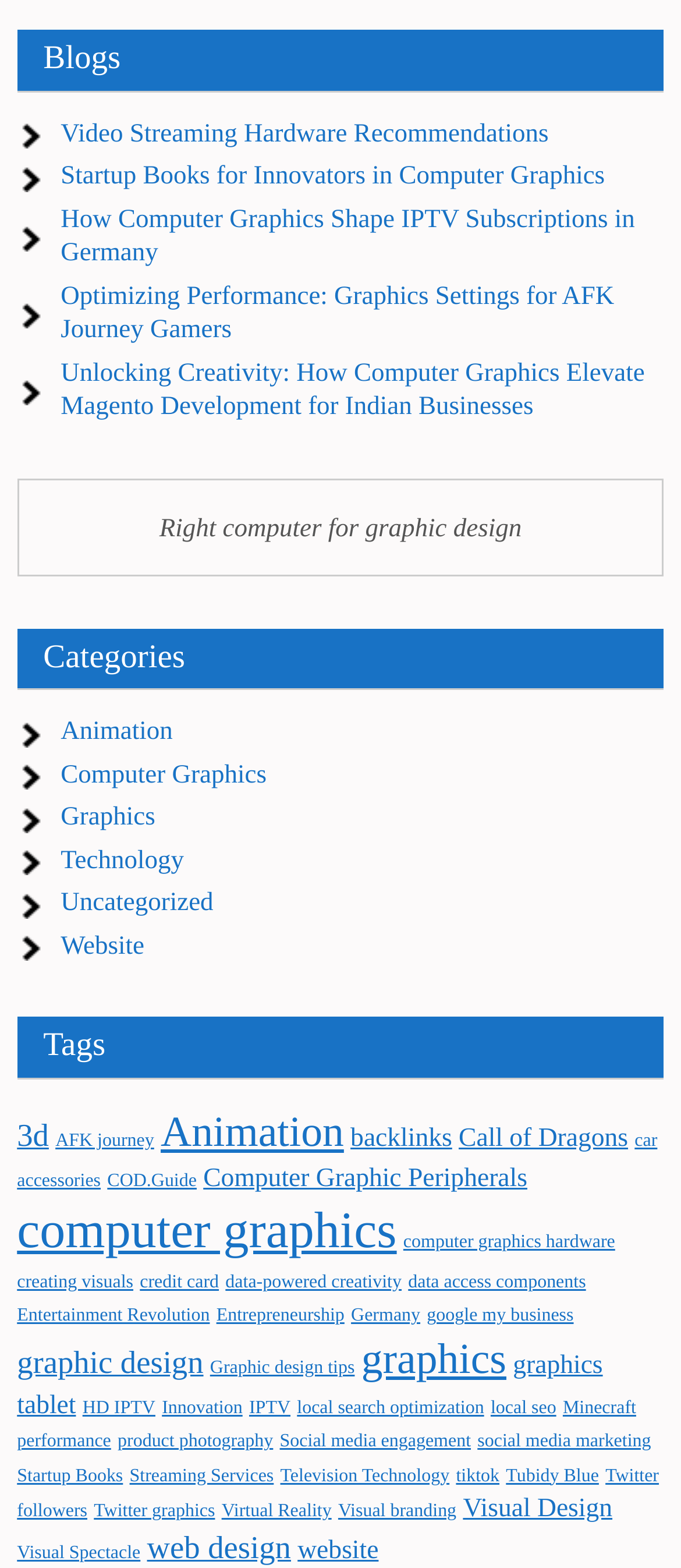For the given element description Video Streaming Hardware Recommendations, determine the bounding box coordinates of the UI element. The coordinates should follow the format (top-left x, top-left y, bottom-right x, bottom-right y) and be within the range of 0 to 1.

[0.089, 0.077, 0.806, 0.094]